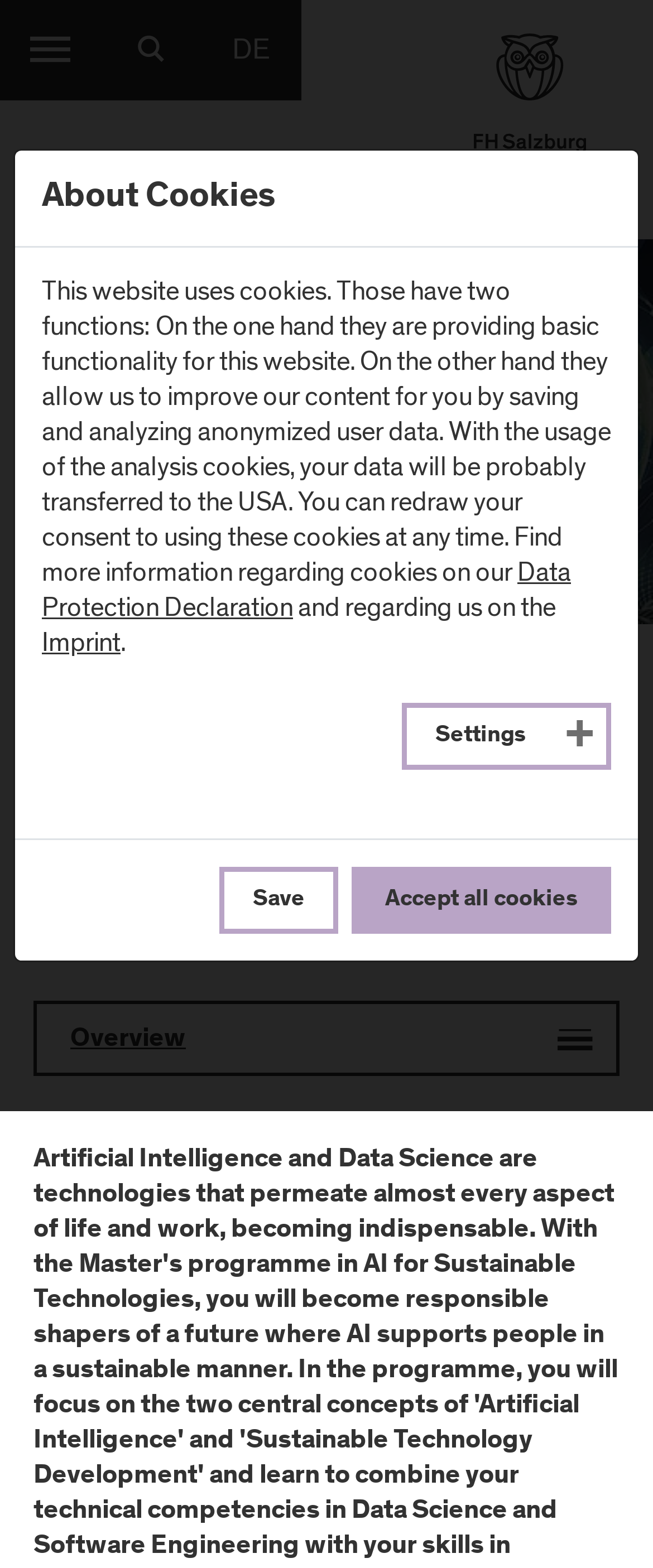Indicate the bounding box coordinates of the element that needs to be clicked to satisfy the following instruction: "Go to FH Salzburg Home page". The coordinates should be four float numbers between 0 and 1, i.e., [left, top, right, bottom].

[0.726, 0.021, 0.897, 0.11]